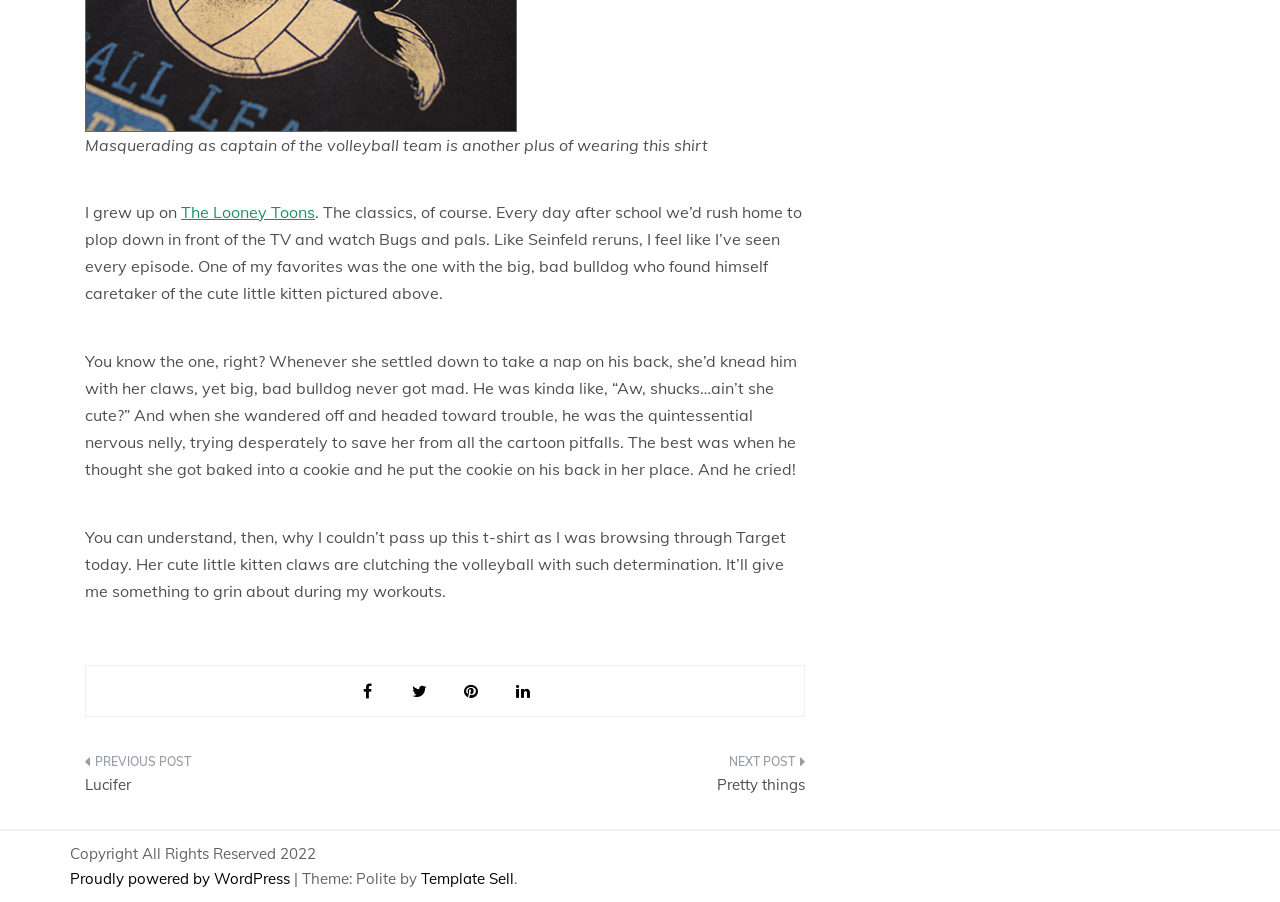Bounding box coordinates are specified in the format (top-left x, top-left y, bottom-right x, bottom-right y). All values are floating point numbers bounded between 0 and 1. Please provide the bounding box coordinate of the region this sentence describes: Lucifer

[0.066, 0.834, 0.336, 0.895]